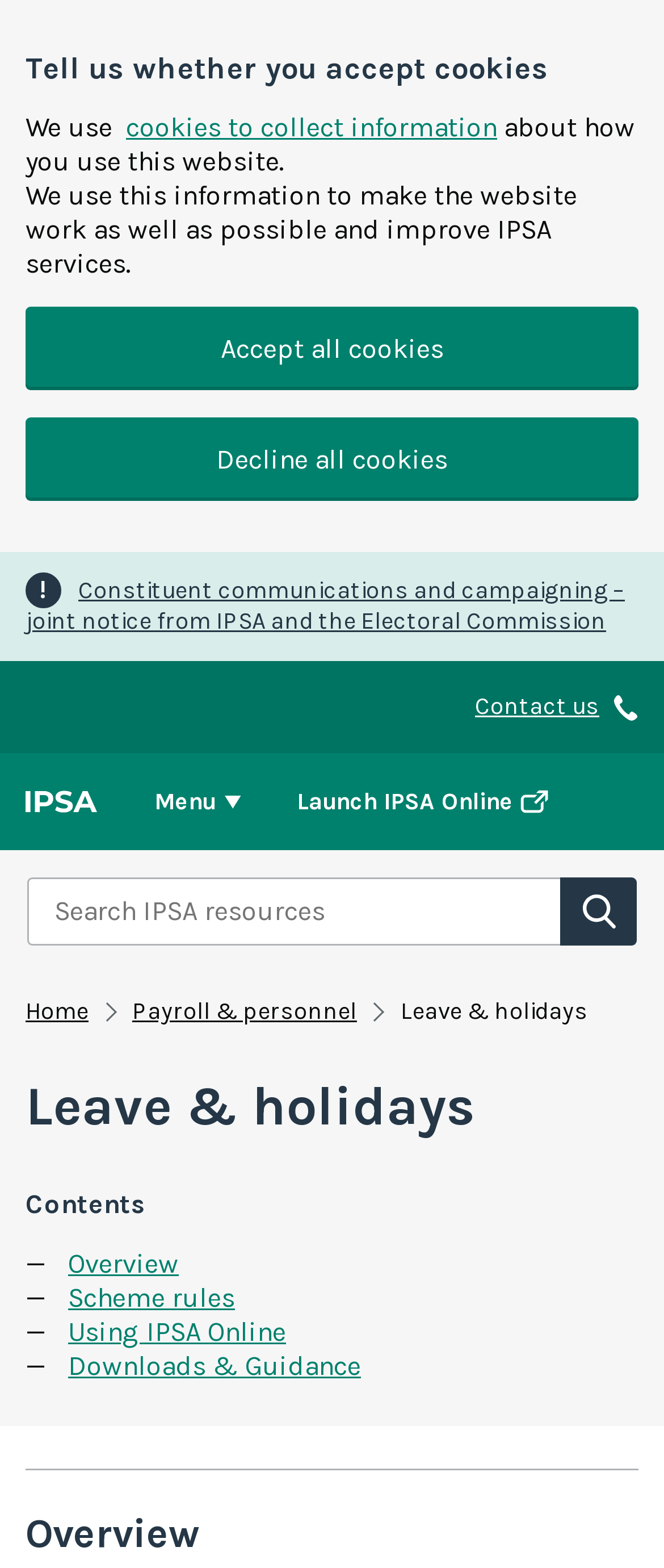Find the bounding box coordinates of the clickable element required to execute the following instruction: "Search IPSA resources". Provide the coordinates as four float numbers between 0 and 1, i.e., [left, top, right, bottom].

[0.041, 0.559, 0.418, 0.577]